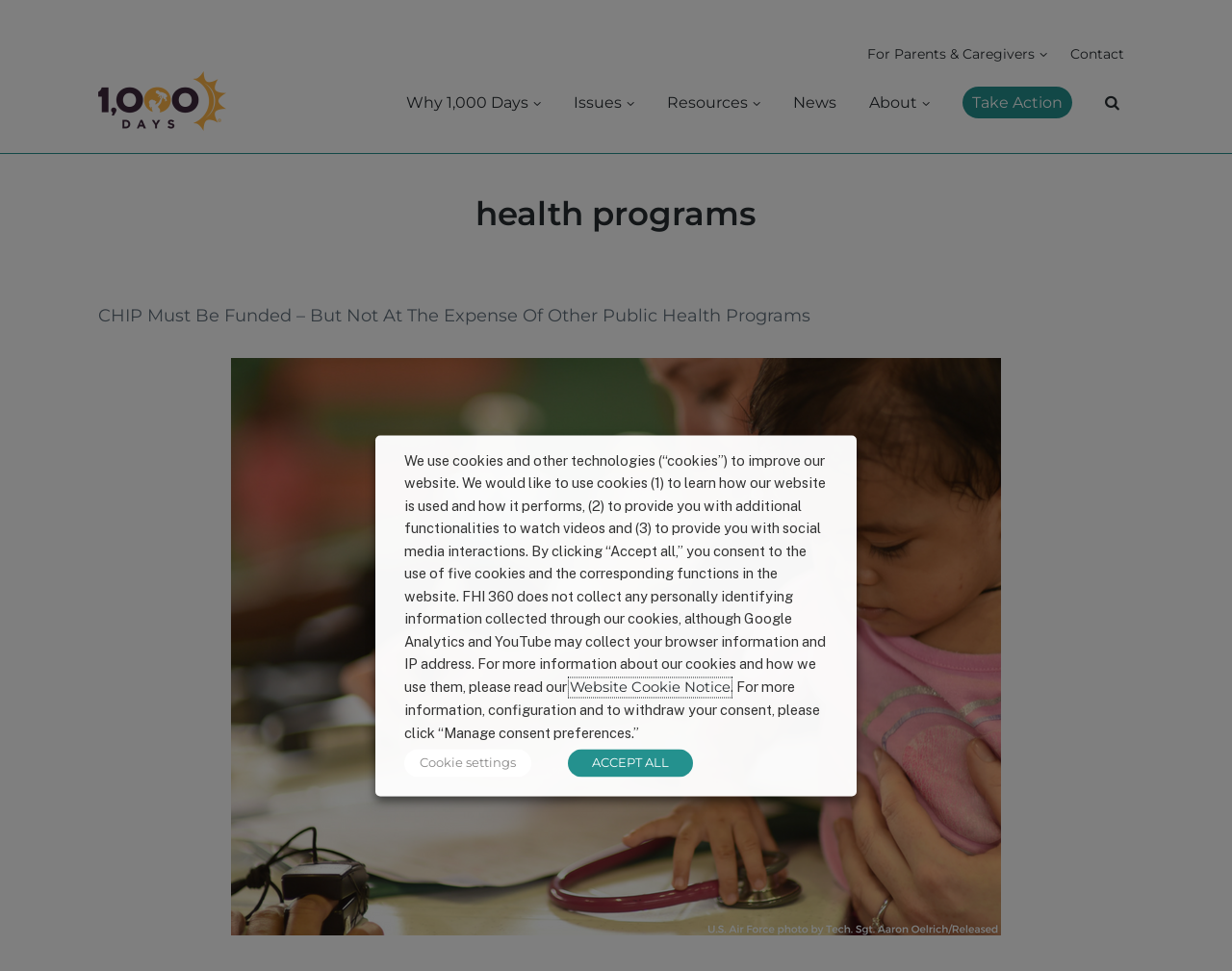How many main navigation links are there?
Based on the screenshot, provide a one-word or short-phrase response.

9